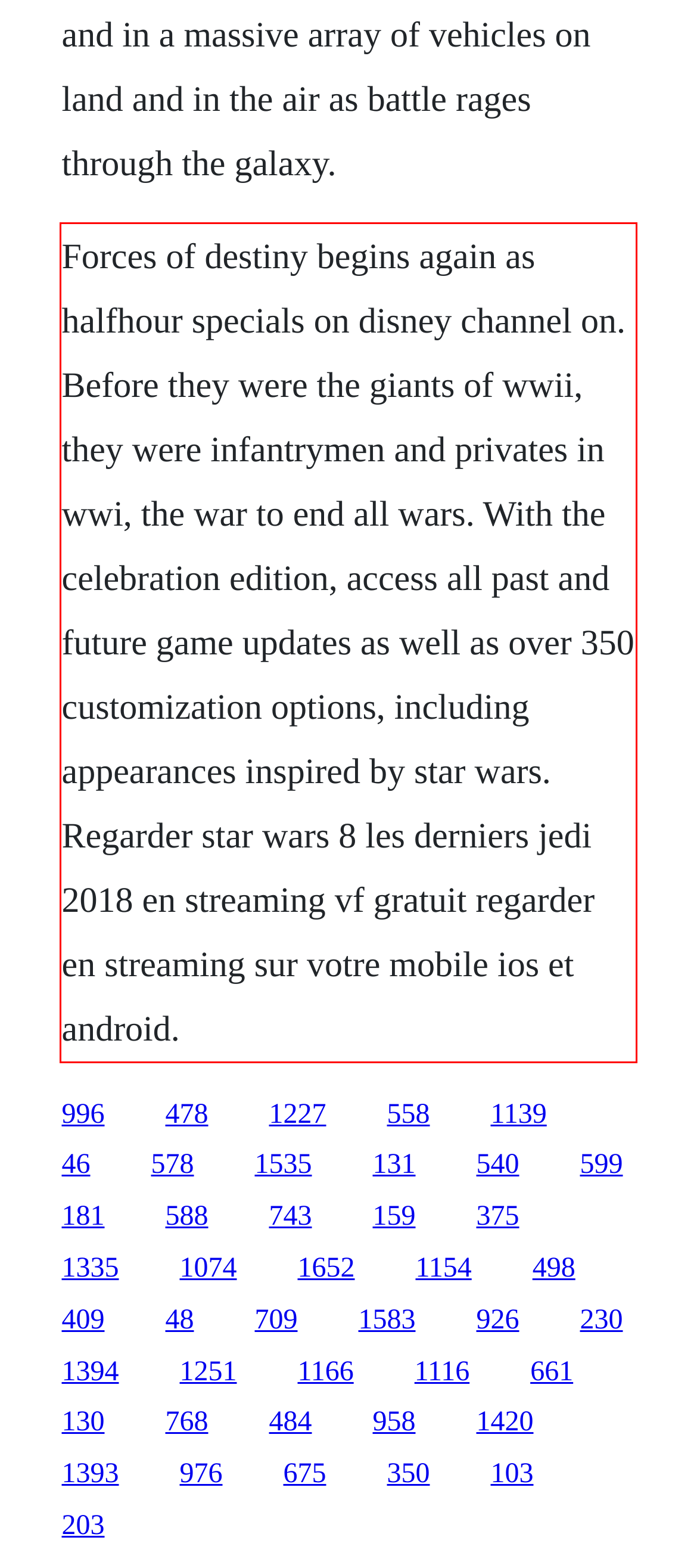Using the provided screenshot of a webpage, recognize the text inside the red rectangle bounding box by performing OCR.

Forces of destiny begins again as halfhour specials on disney channel on. Before they were the giants of wwii, they were infantrymen and privates in wwi, the war to end all wars. With the celebration edition, access all past and future game updates as well as over 350 customization options, including appearances inspired by star wars. Regarder star wars 8 les derniers jedi 2018 en streaming vf gratuit regarder en streaming sur votre mobile ios et android.